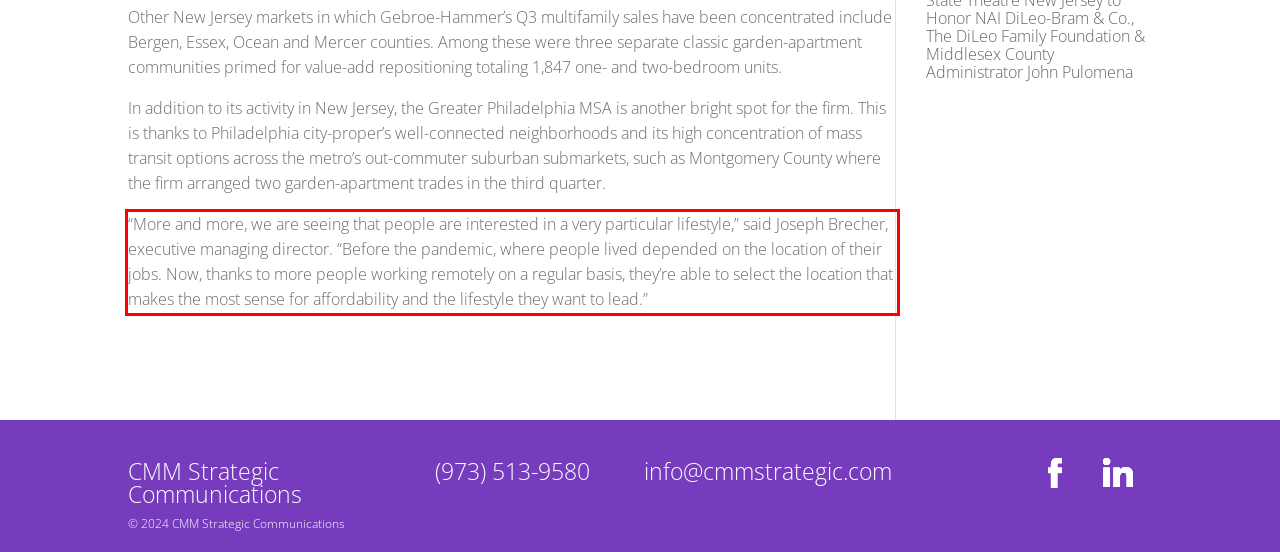Please examine the webpage screenshot containing a red bounding box and use OCR to recognize and output the text inside the red bounding box.

“More and more, we are seeing that people are interested in a very particular lifestyle,” said Joseph Brecher, executive managing director. “Before the pandemic, where people lived depended on the location of their jobs. Now, thanks to more people working remotely on a regular basis, they’re able to select the location that makes the most sense for affordability and the lifestyle they want to lead.”